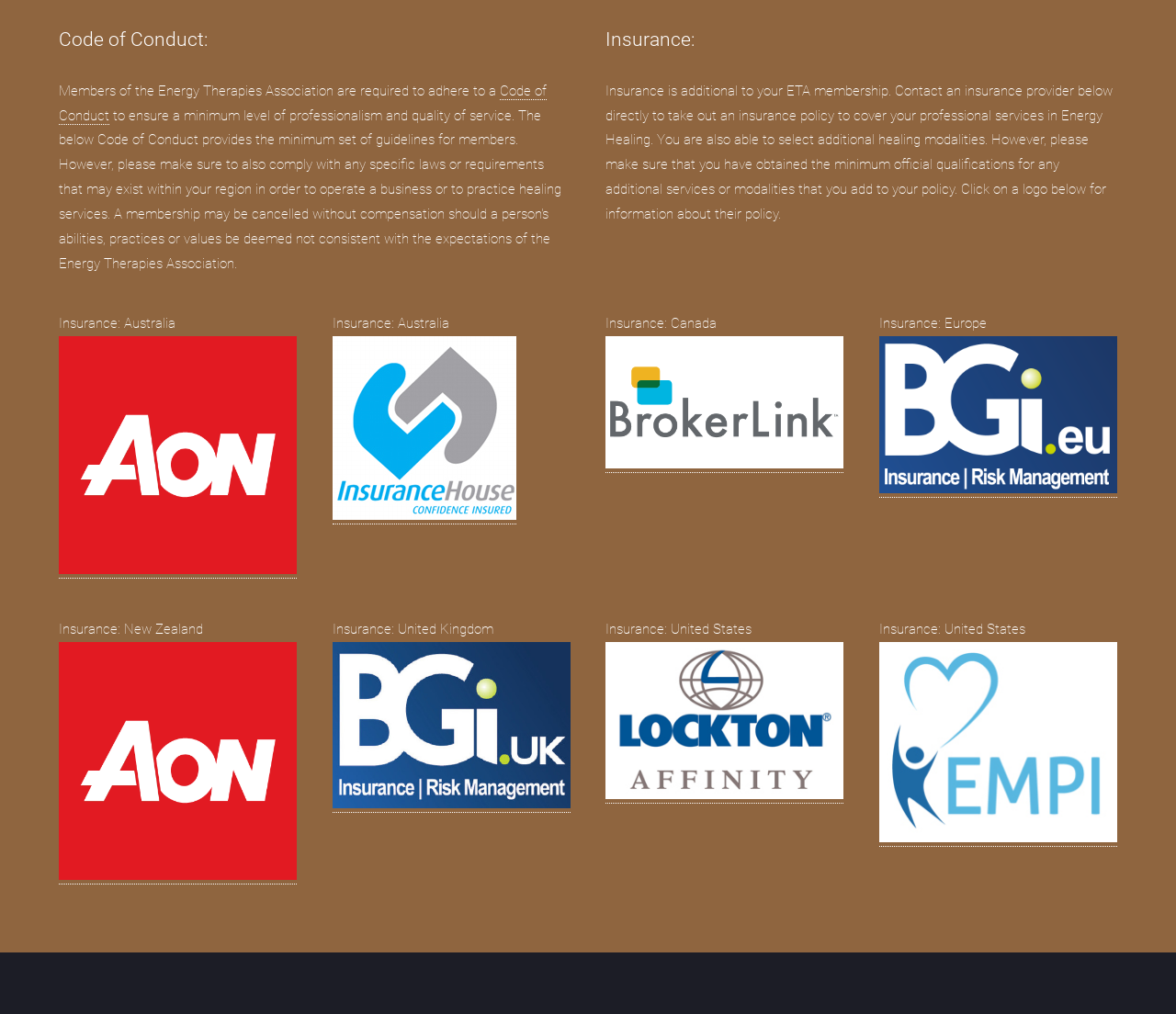Using the description "parent_node: Insurance: United States", locate and provide the bounding box of the UI element.

[0.515, 0.775, 0.718, 0.792]